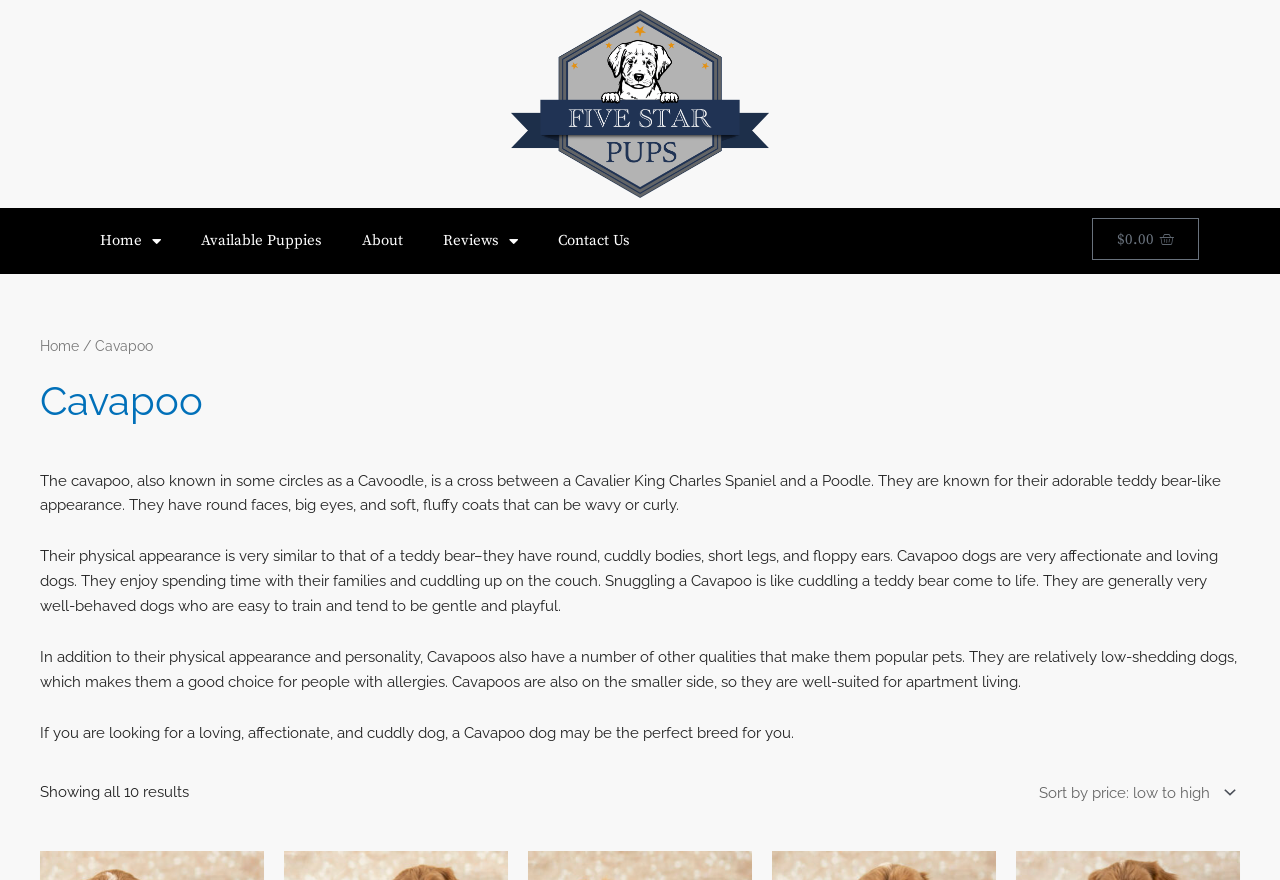What is the purpose of the 'Shop order' combobox?
Please answer the question as detailed as possible.

The 'Shop order' combobox is likely used to sort the results or items being displayed on the webpage, allowing users to customize the order in which they are shown.